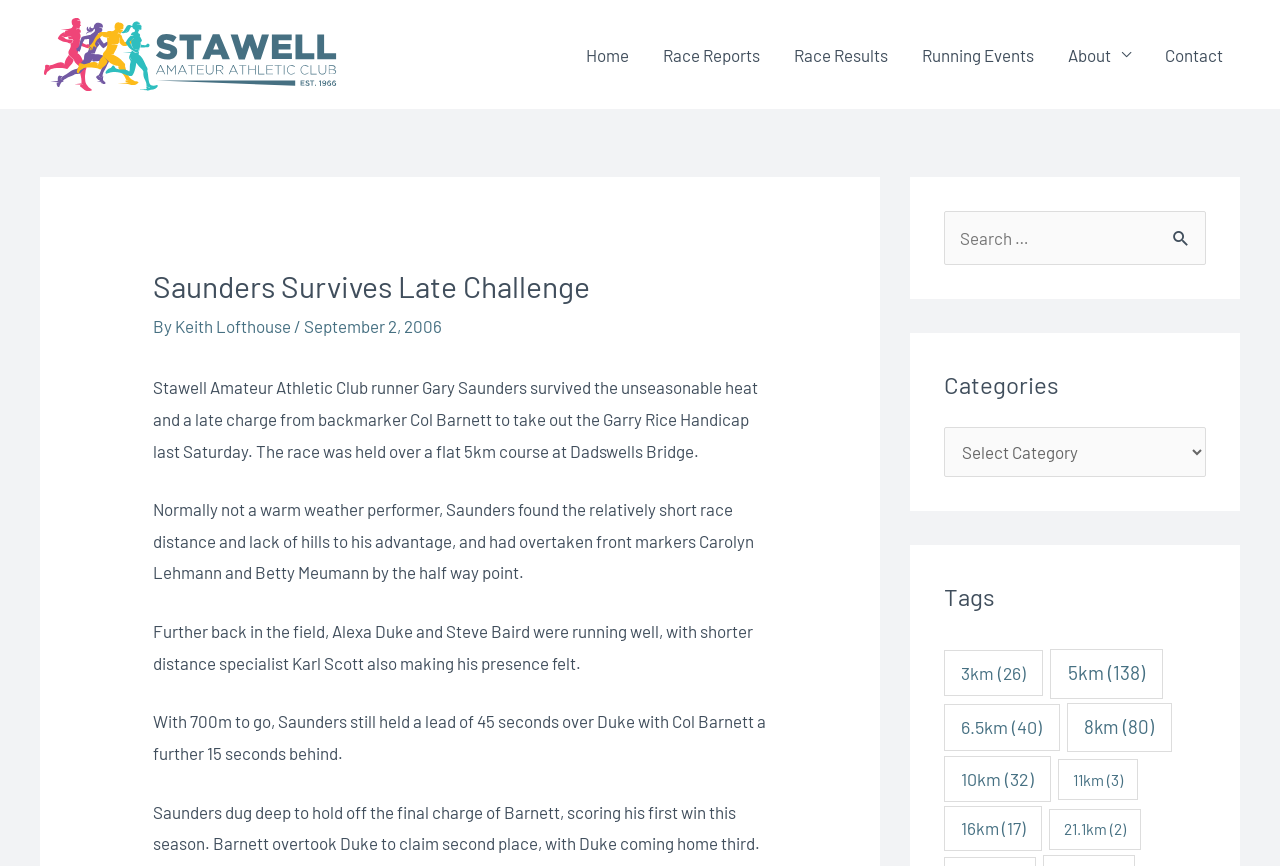Locate the bounding box coordinates of the element to click to perform the following action: 'Select a category from the dropdown'. The coordinates should be given as four float values between 0 and 1, in the form of [left, top, right, bottom].

[0.738, 0.493, 0.942, 0.55]